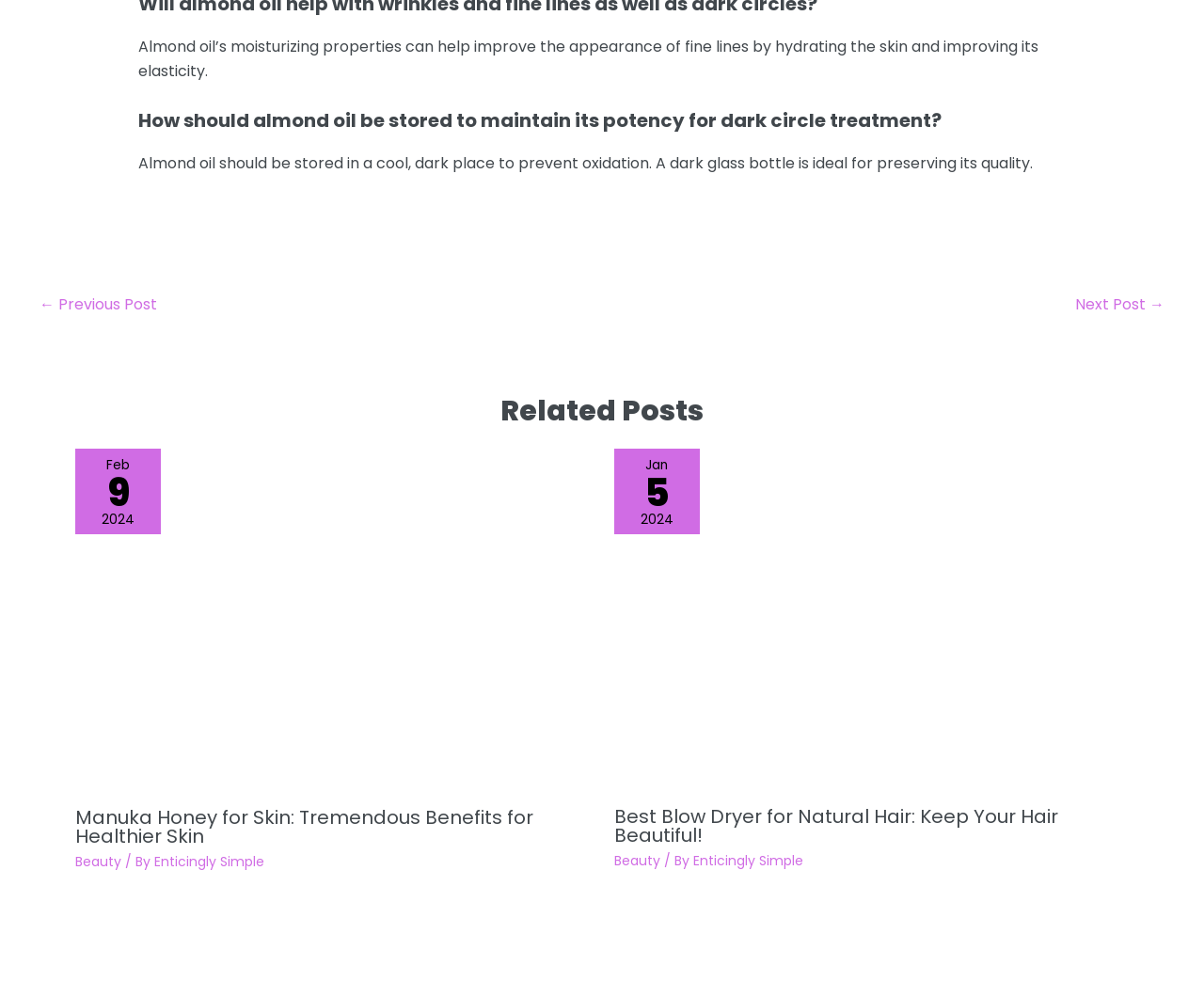From the given element description: "aria-label="Facebook"", find the bounding box for the UI element. Provide the coordinates as four float numbers between 0 and 1, in the order [left, top, right, bottom].

[0.523, 0.806, 0.55, 0.839]